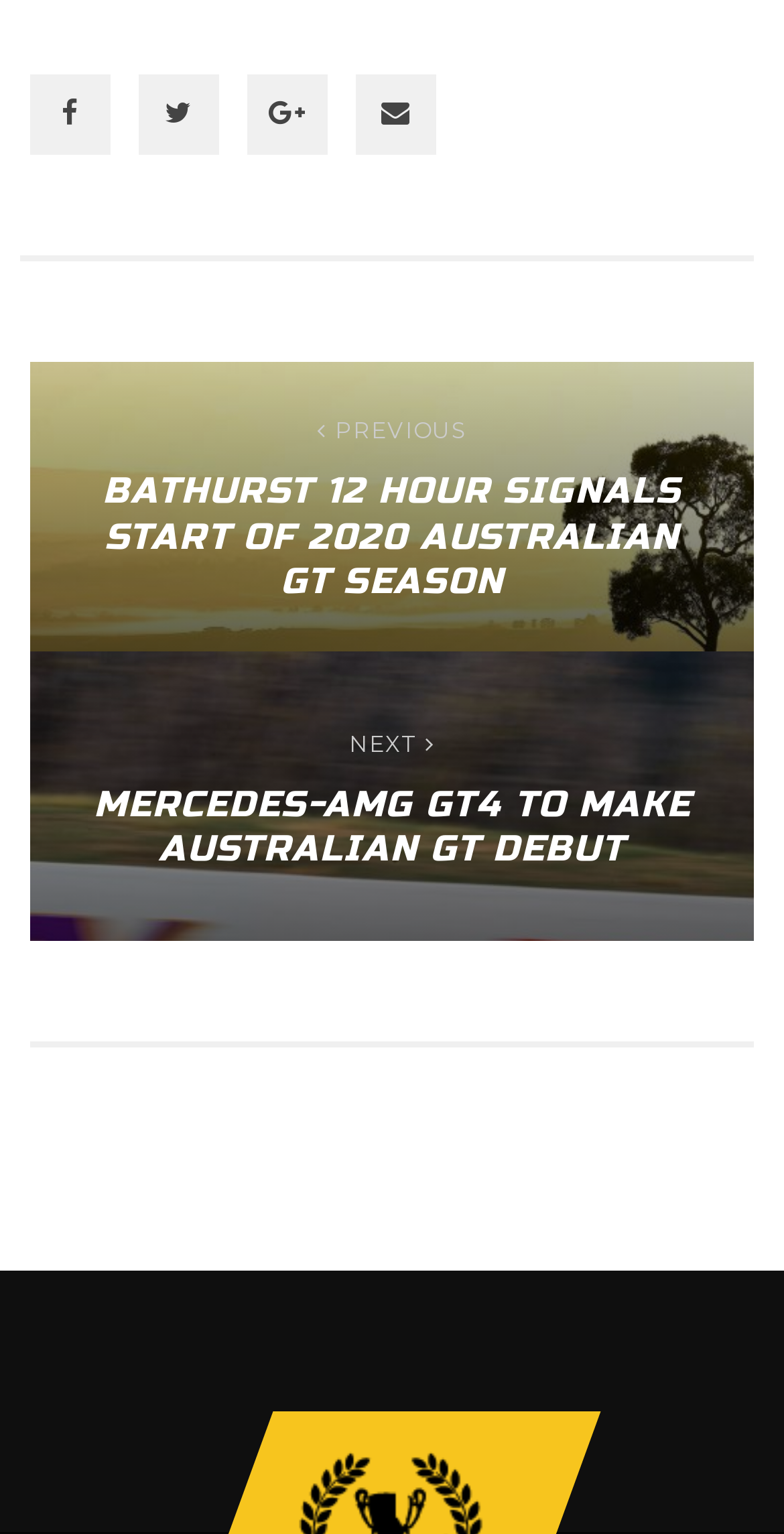Extract the bounding box coordinates for the UI element described by the text: "title="Share on Facebook"". The coordinates should be in the form of [left, top, right, bottom] with values between 0 and 1.

[0.038, 0.048, 0.141, 0.101]